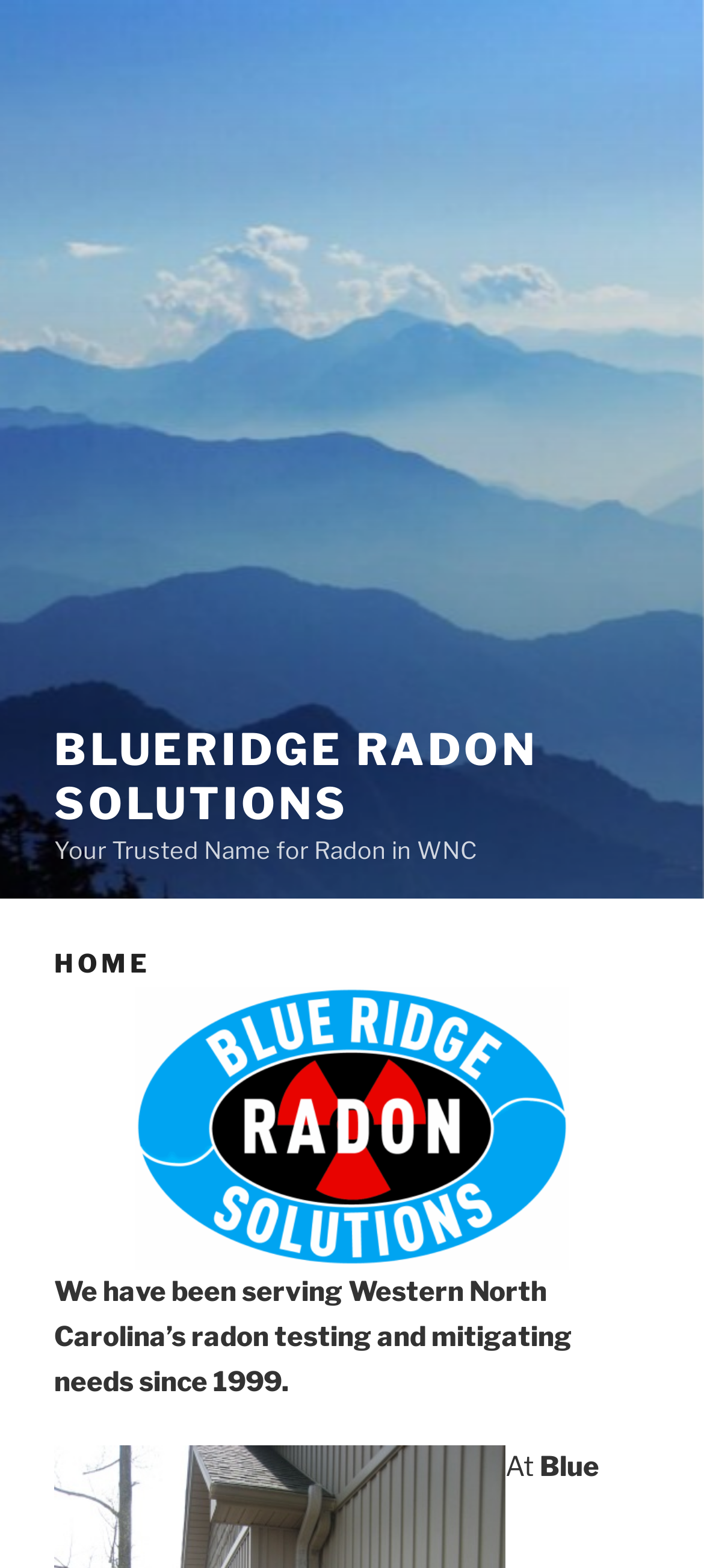How long has the company been in business?
Using the image as a reference, give an elaborate response to the question.

The company's years of operation can be found in the static text element that reads 'We have been serving Western North Carolina’s radon testing and mitigating needs since 1999.' This indicates that the company has been in business for over 20 years.